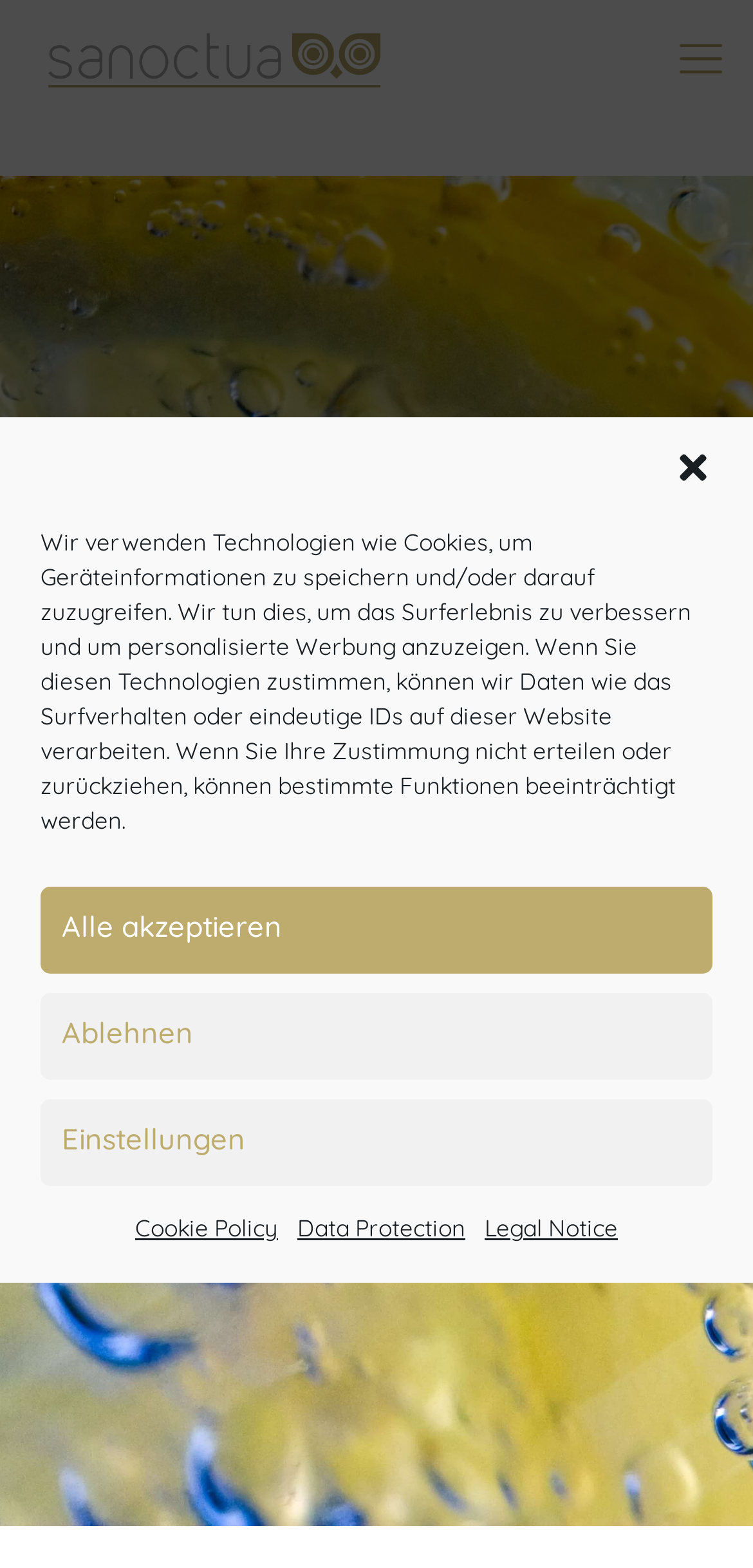Pinpoint the bounding box coordinates of the element that must be clicked to accomplish the following instruction: "Read about vitamins and trace elements". The coordinates should be in the format of four float numbers between 0 and 1, i.e., [left, top, right, bottom].

[0.213, 0.487, 0.787, 0.598]